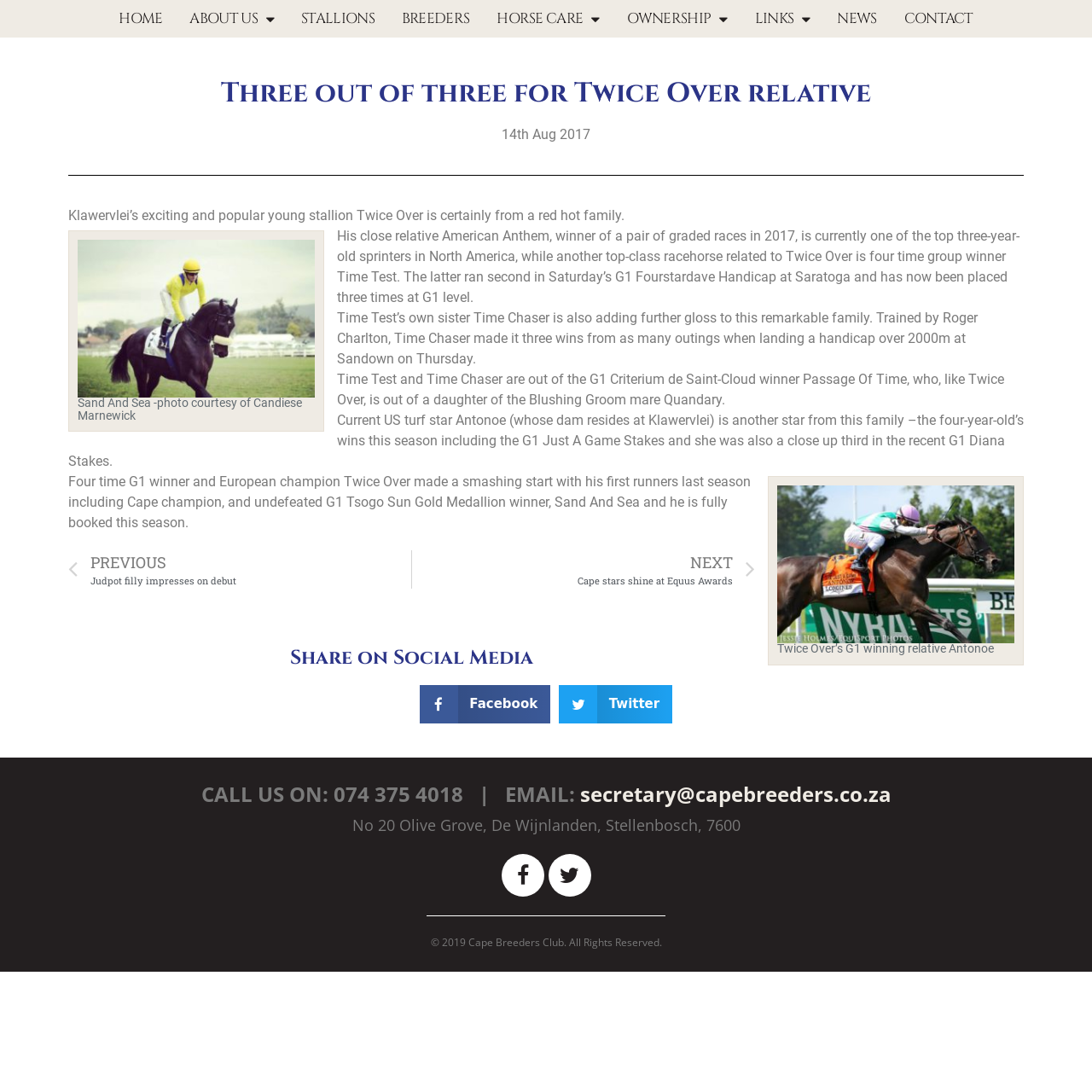Using the webpage screenshot and the element description NEWS, determine the bounding box coordinates. Specify the coordinates in the format (top-left x, top-left y, bottom-right x, bottom-right y) with values ranging from 0 to 1.

[0.767, 0.0, 0.803, 0.034]